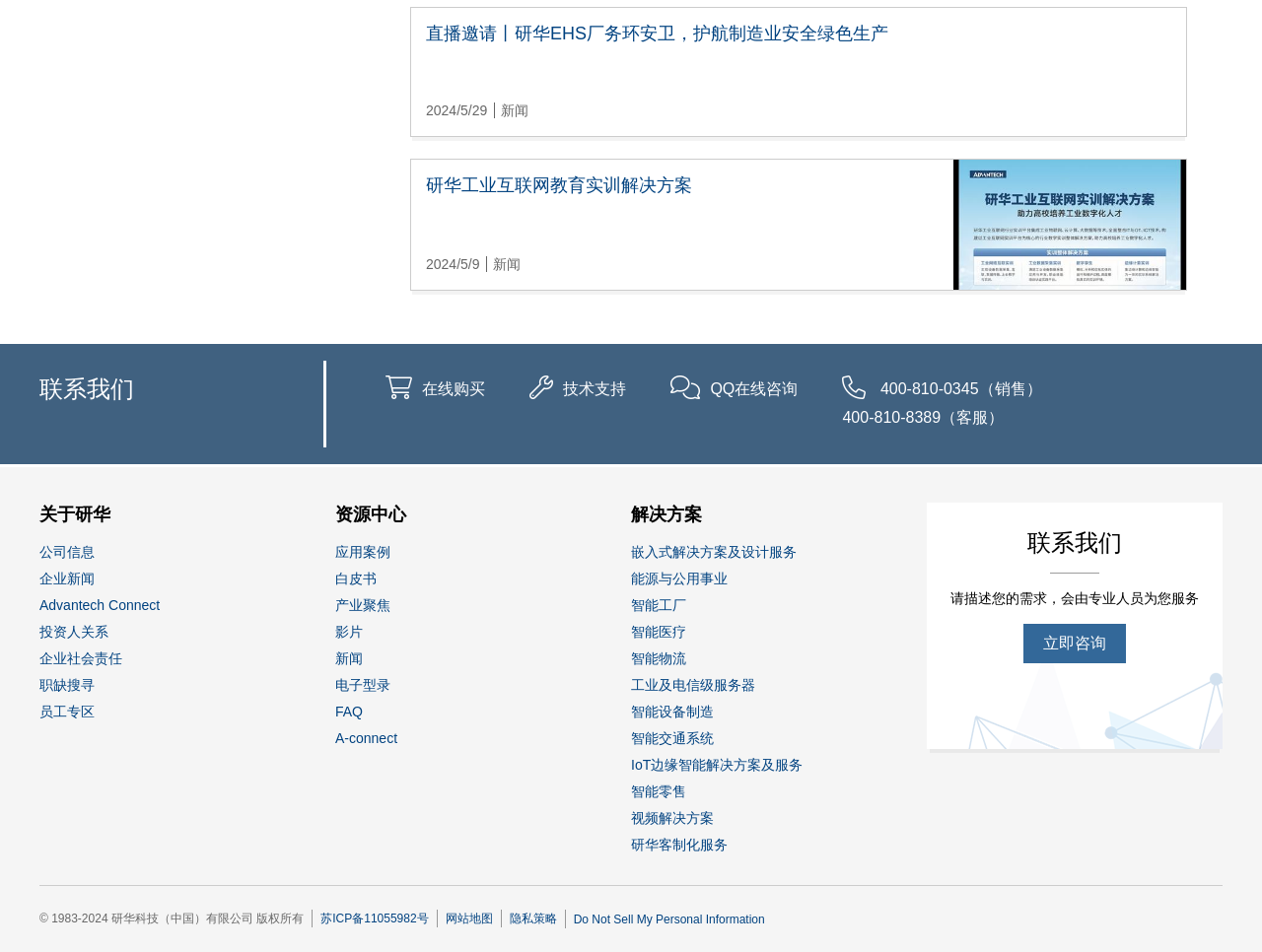What is the purpose of the image with the caption 'Customer service number'?
Provide a comprehensive and detailed answer to the question.

The image with the caption 'Customer service number' is located near the links '在线购买', '技术支持', and 'QQ在线咨询', which are related to customer support. Therefore, the purpose of the image is to display the customer service number.